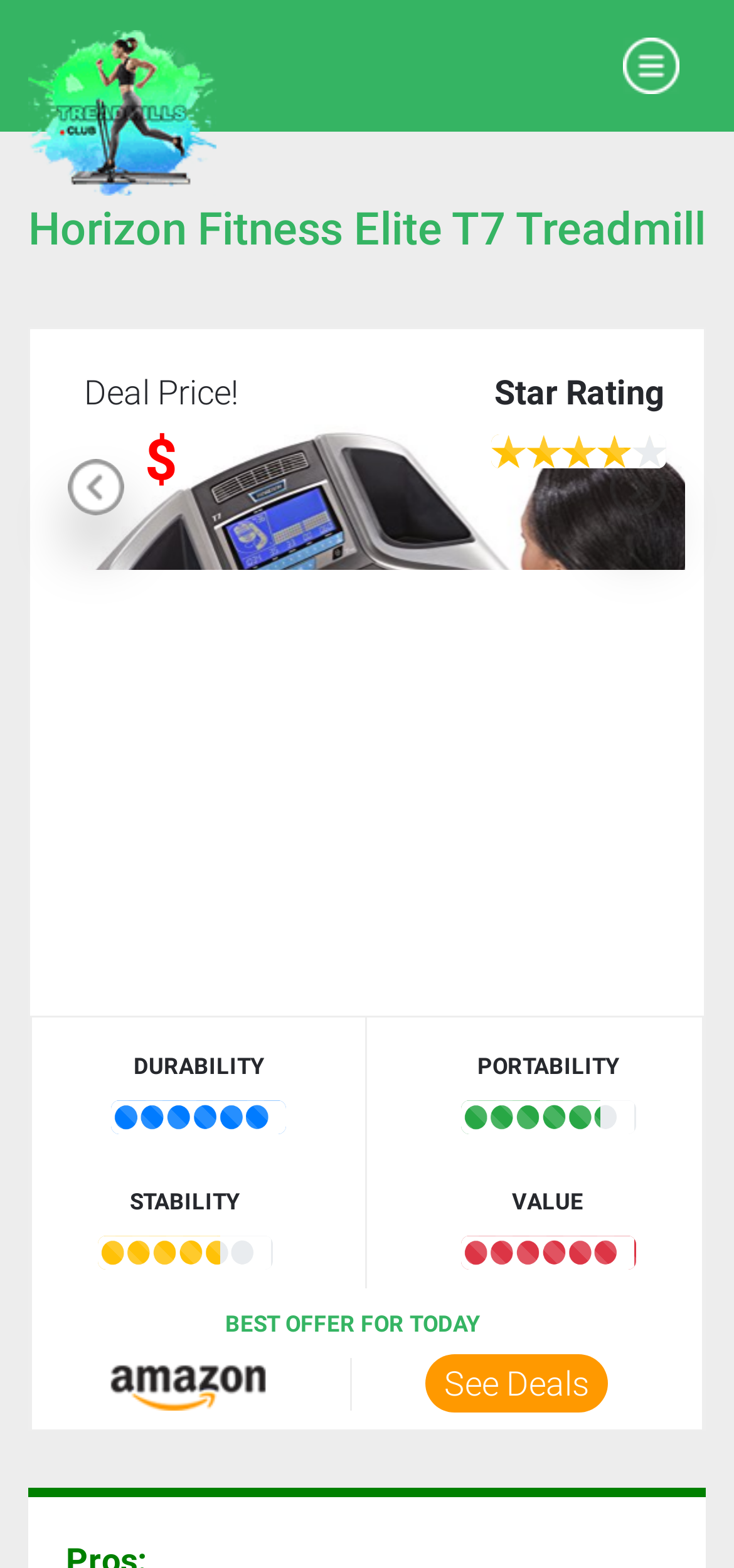Find the bounding box of the element with the following description: "aria-label="Toggle navigation"". The coordinates must be four float numbers between 0 and 1, formatted as [left, top, right, bottom].

[0.81, 0.017, 0.962, 0.067]